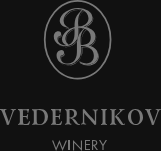Give a detailed account of the contents of the image.

The image displays the elegant logo of Vedernikov Winery, featuring a stylized emblem with the letters "V" and "B" artistically intertwined within an oval frame. The design exudes sophistication and professionalism, with a sleek black background that enhances the logo's visual impact. Beneath the emblem, the word "VEDERNIKOV" is prominently displayed, followed by the word "WINERY" in a refined font, indicating the brand's focus on winemaking excellence. This imagery reflects the winery's commitment to quality and tradition in the industry.